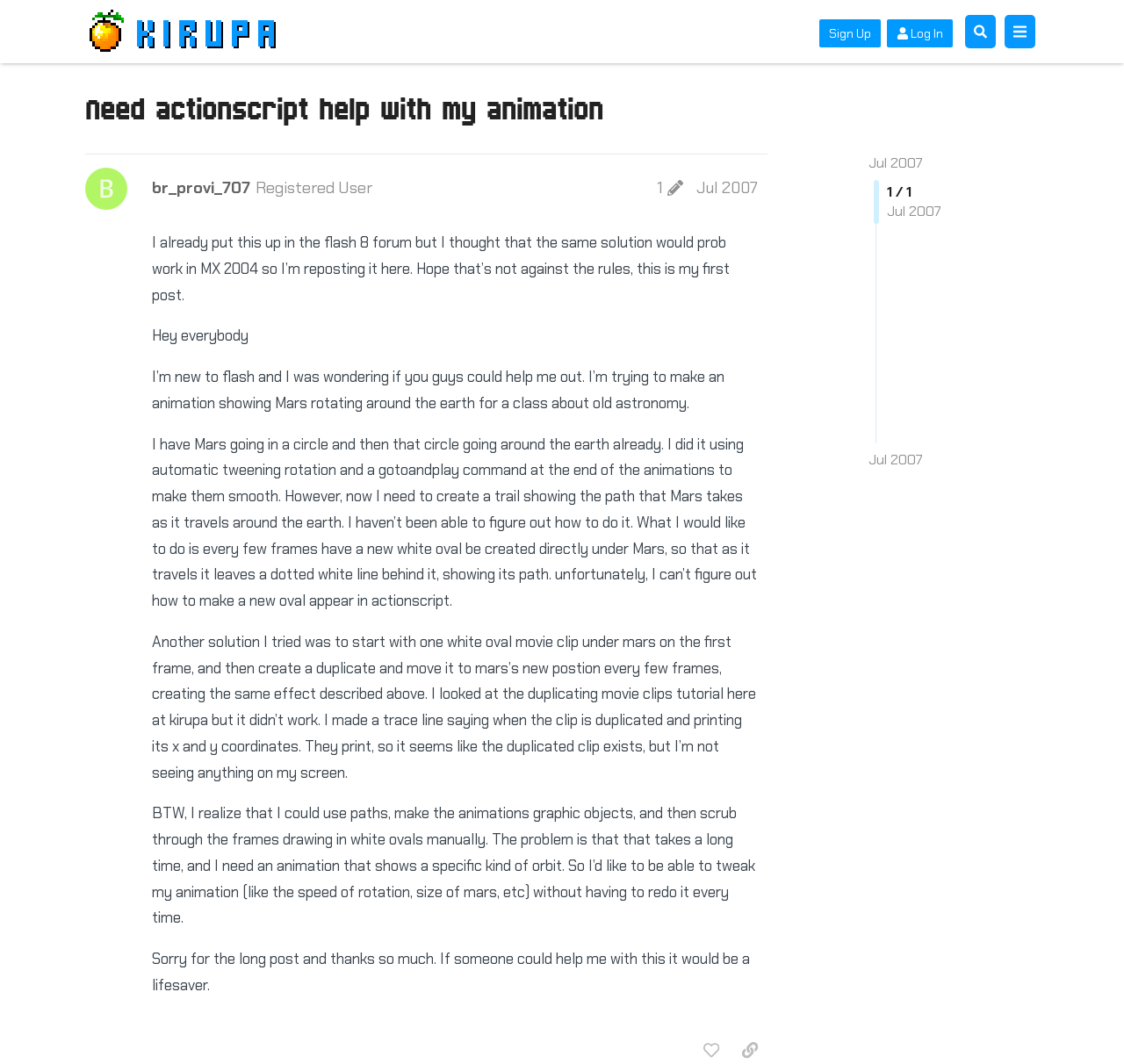Identify the bounding box coordinates for the UI element that matches this description: "br_provi_707".

[0.135, 0.166, 0.222, 0.187]